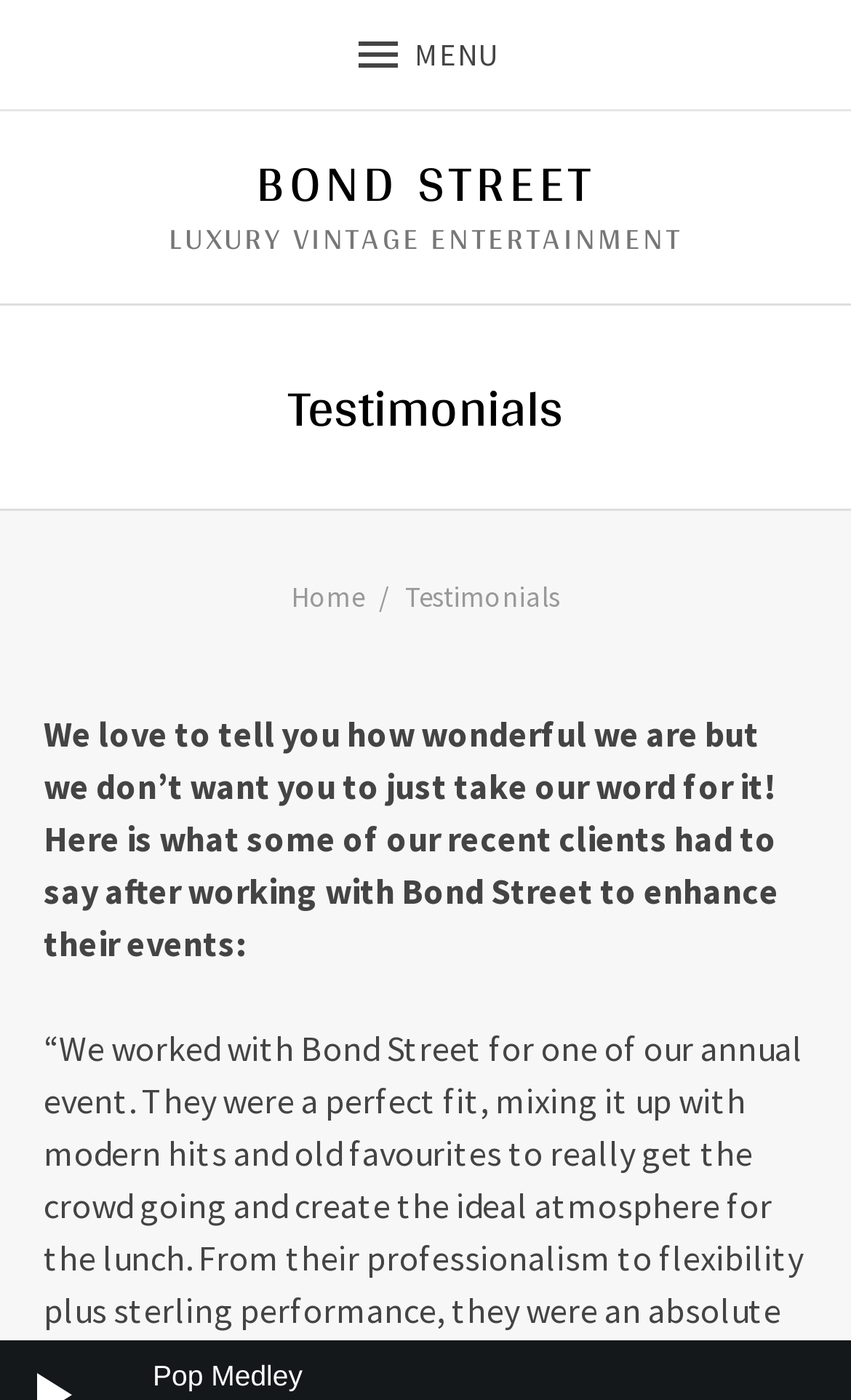Create an elaborate caption for the webpage.

The webpage is about testimonials for Bond Street, a luxury vintage entertainment service. At the top left corner, there is a button with a menu icon. Next to it, on the top center, is a link to the Bond Street homepage. Below the link, there is a static text describing the service as "LUXURY VINTAGE ENTERTAINMENT". 

Underneath, there is a header section with a heading that reads "Testimonials". Below the header, there is a navigation section with breadcrumbs, which includes a link to the "Home" page and a static text that also reads "Testimonials". 

The main content of the page starts with a paragraph of text that introduces the testimonials section, explaining that the page will feature feedback from recent clients who have worked with Bond Street to enhance their events. 

Below the introduction, there is a testimonial quote from a client who worked with Bond Street for an annual event. The quote praises Bond Street's professionalism, flexibility, and performance, stating that they were an absolute pleasure to work with.